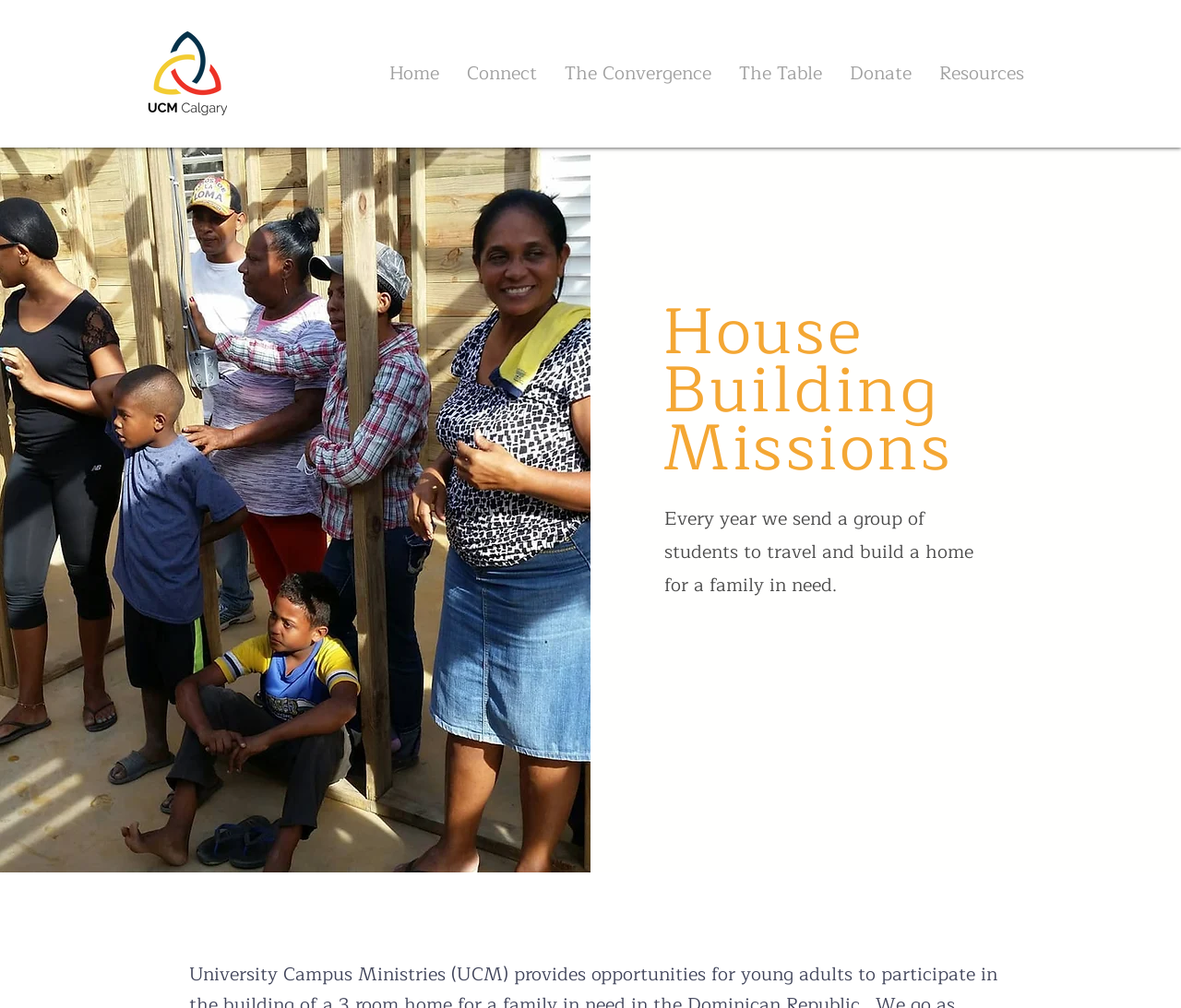Determine the bounding box for the described UI element: "The Convergence".

[0.466, 0.05, 0.614, 0.096]